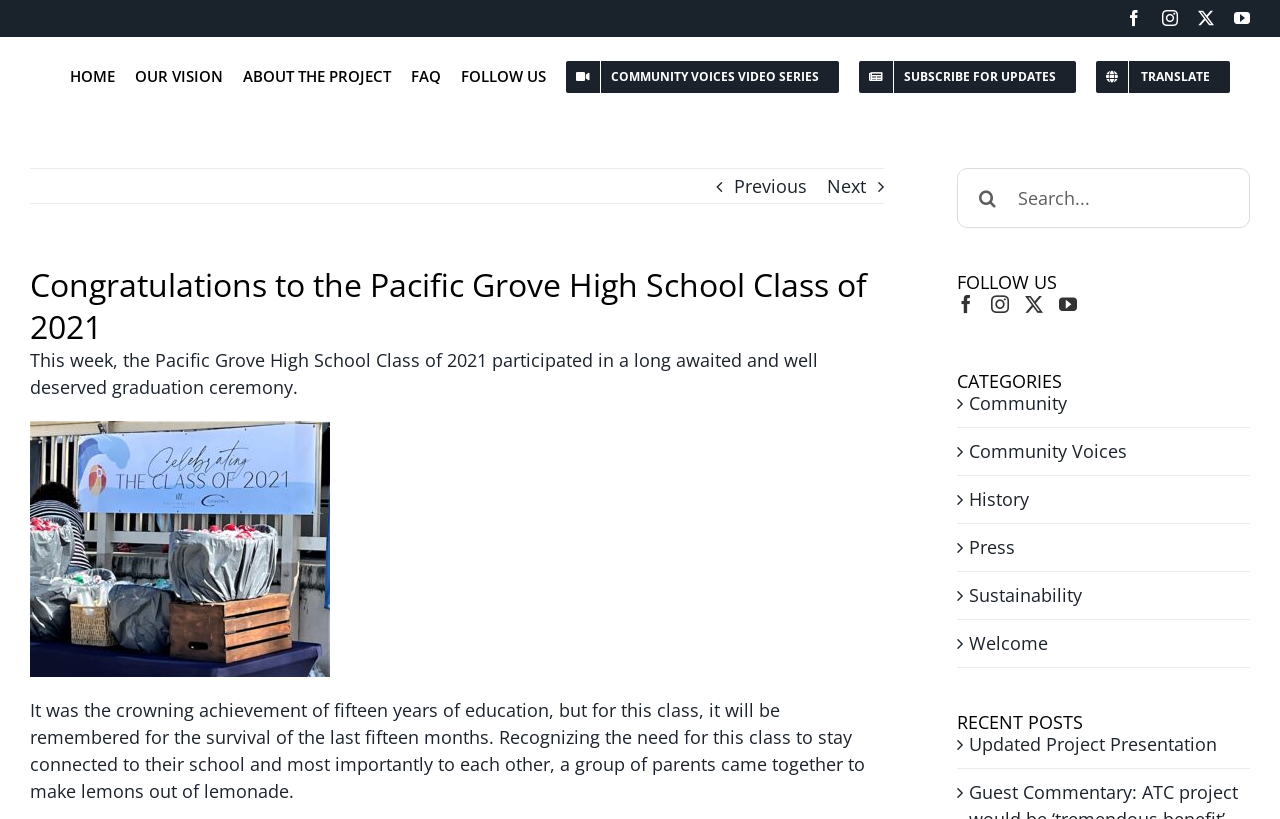Provide a brief response in the form of a single word or phrase:
How many navigation links are there?

9